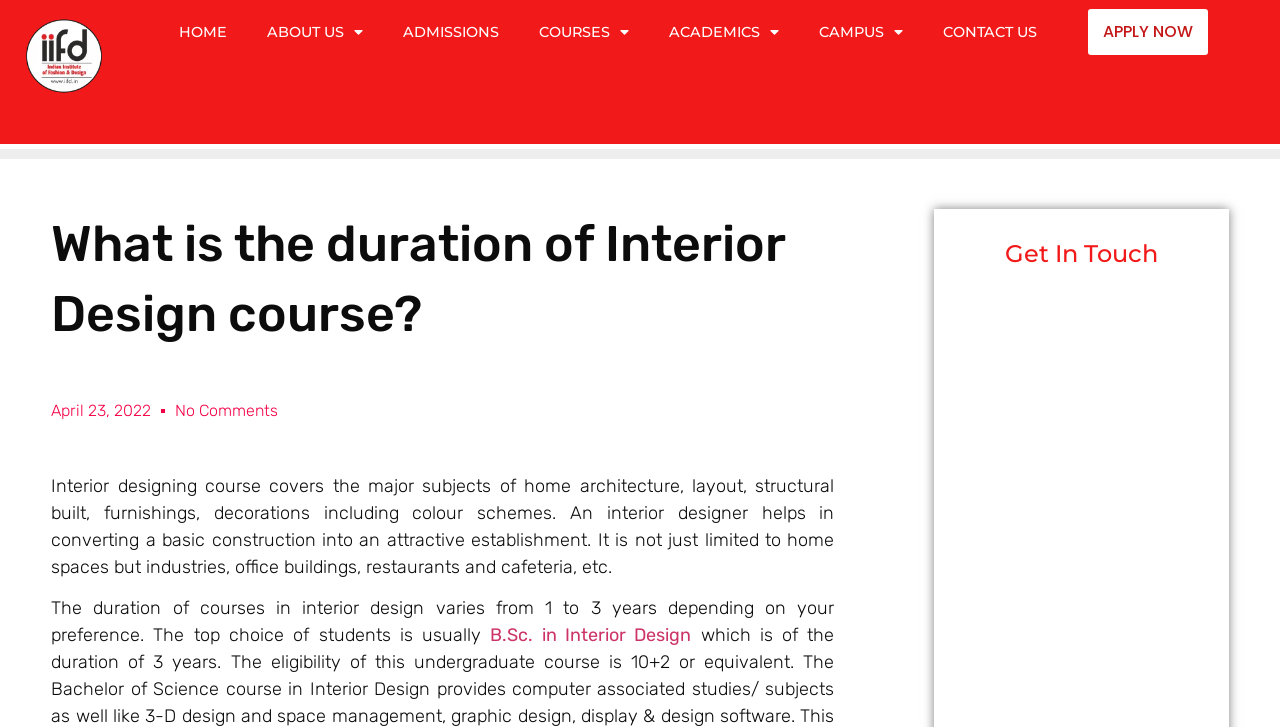Identify the bounding box coordinates for the UI element described as: "ABOUT US".

[0.193, 0.013, 0.299, 0.076]